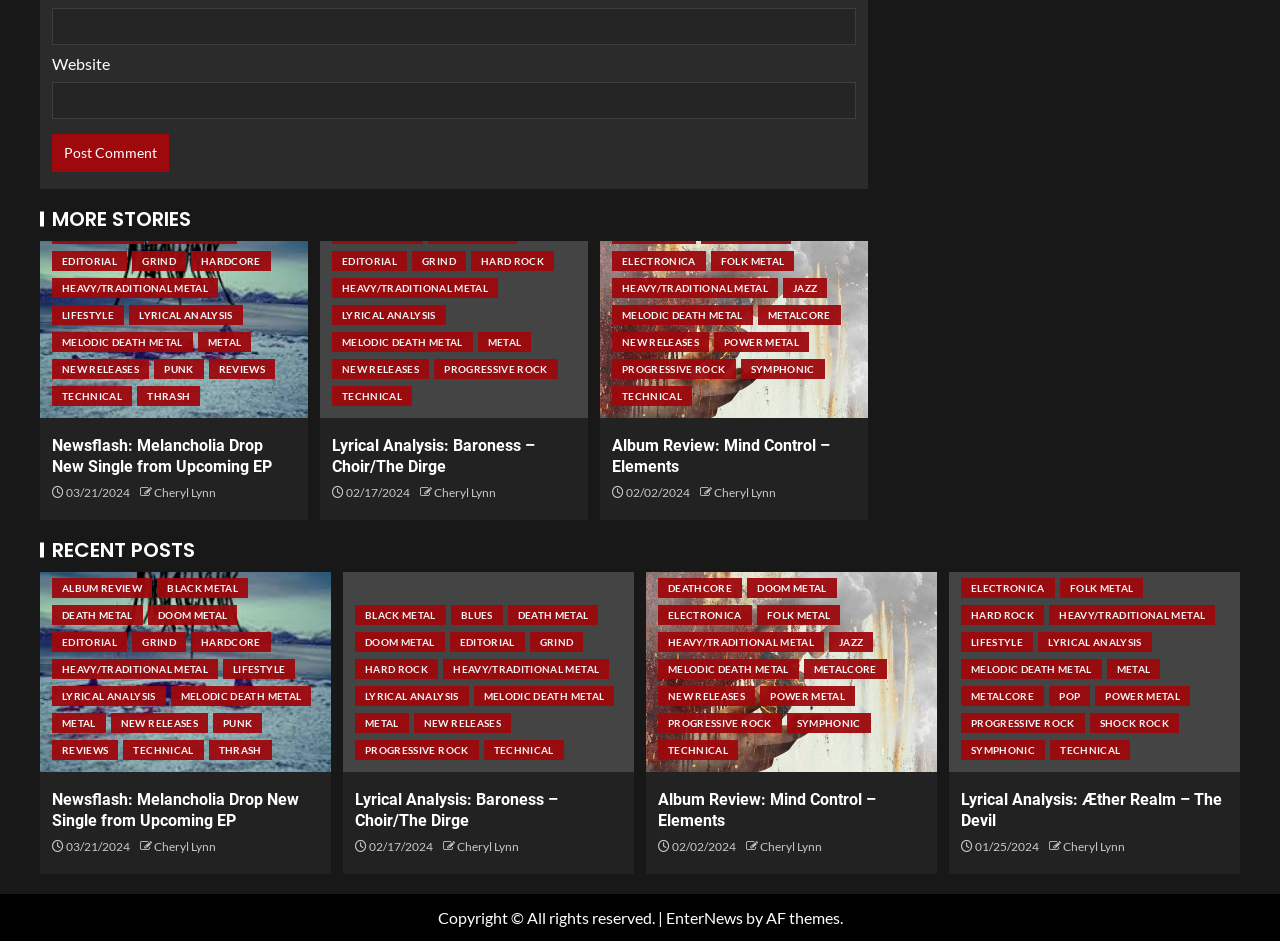Use the information in the screenshot to answer the question comprehensively: What is the purpose of the button 'Post Comment'?

This question can be answered by looking at the button 'Post Comment' and understanding its purpose, which is to allow users to post a comment.